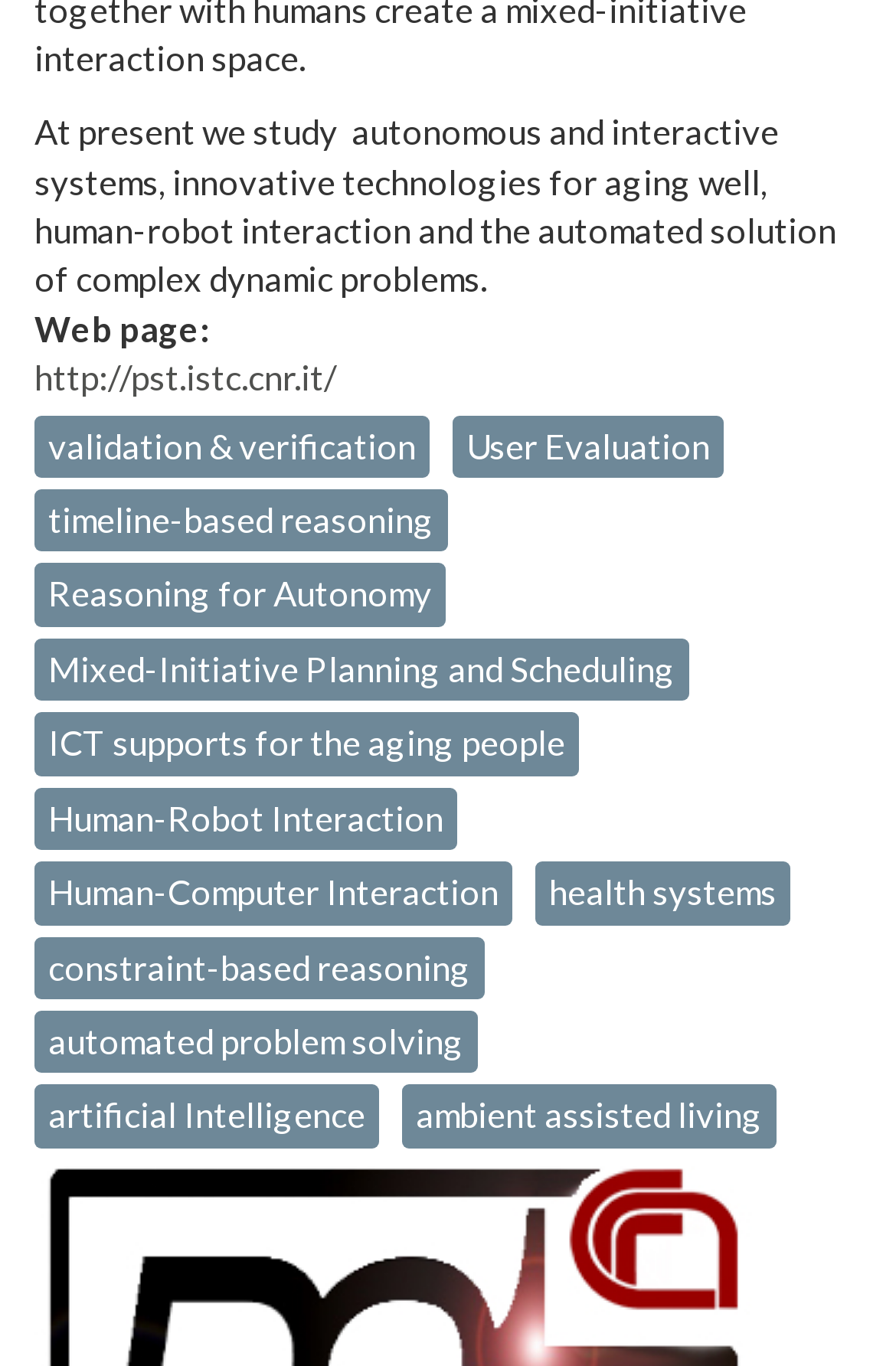Find the bounding box coordinates of the clickable area required to complete the following action: "explore user evaluation".

[0.505, 0.304, 0.808, 0.35]